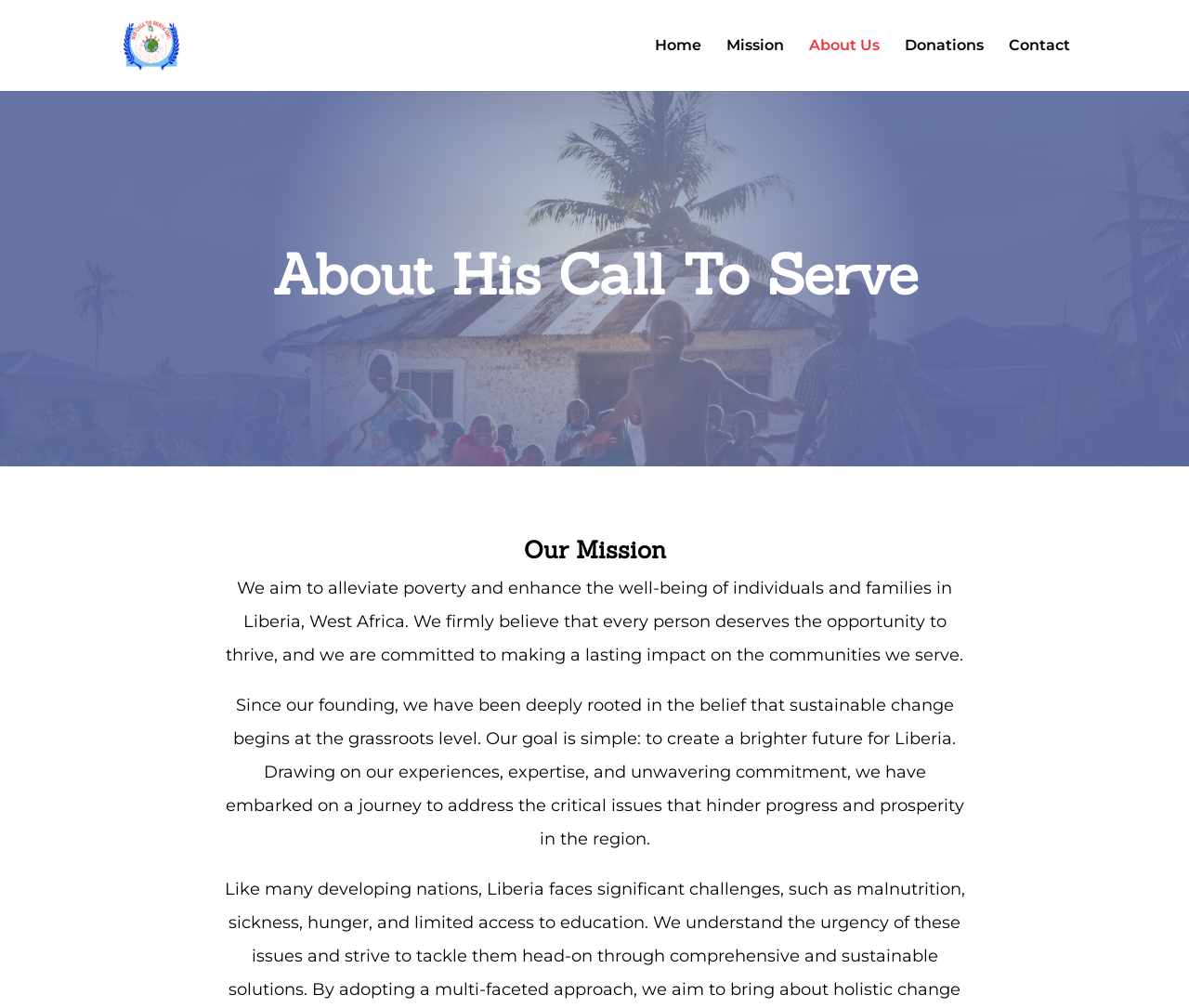What is the approach of the organization?
From the details in the image, answer the question comprehensively.

I found the approach of the organization by reading the StaticText element that mentions 'we have been deeply rooted in the belief that sustainable change begins at the grassroots level.' This text describes the organization's approach to creating change.